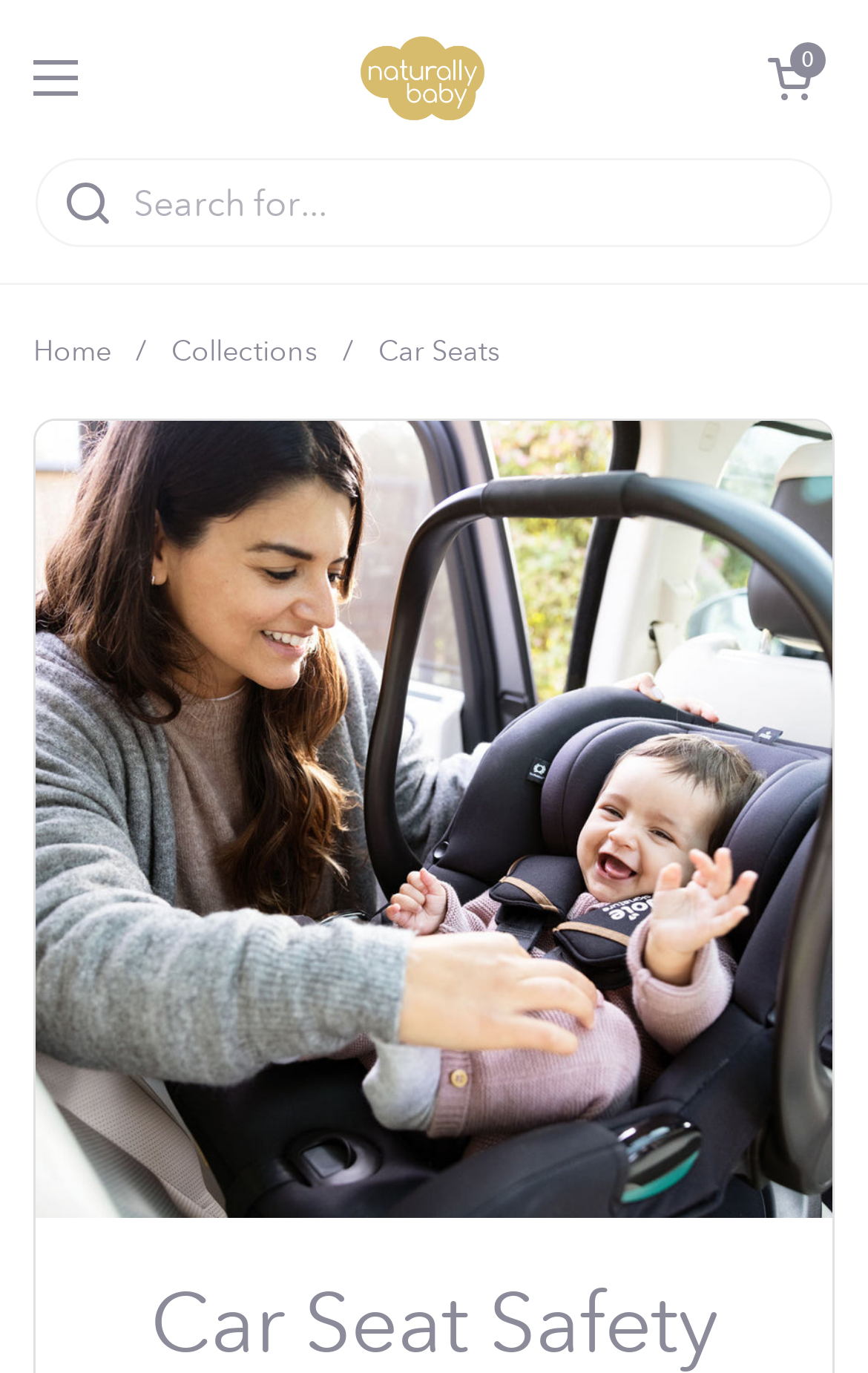What is the current page about?
Please utilize the information in the image to give a detailed response to the question.

The current page is about car seats, as indicated by the last link in the breadcrumbs navigation section, which says 'Car Seats'. This suggests that the page is displaying products or information related to car seats.